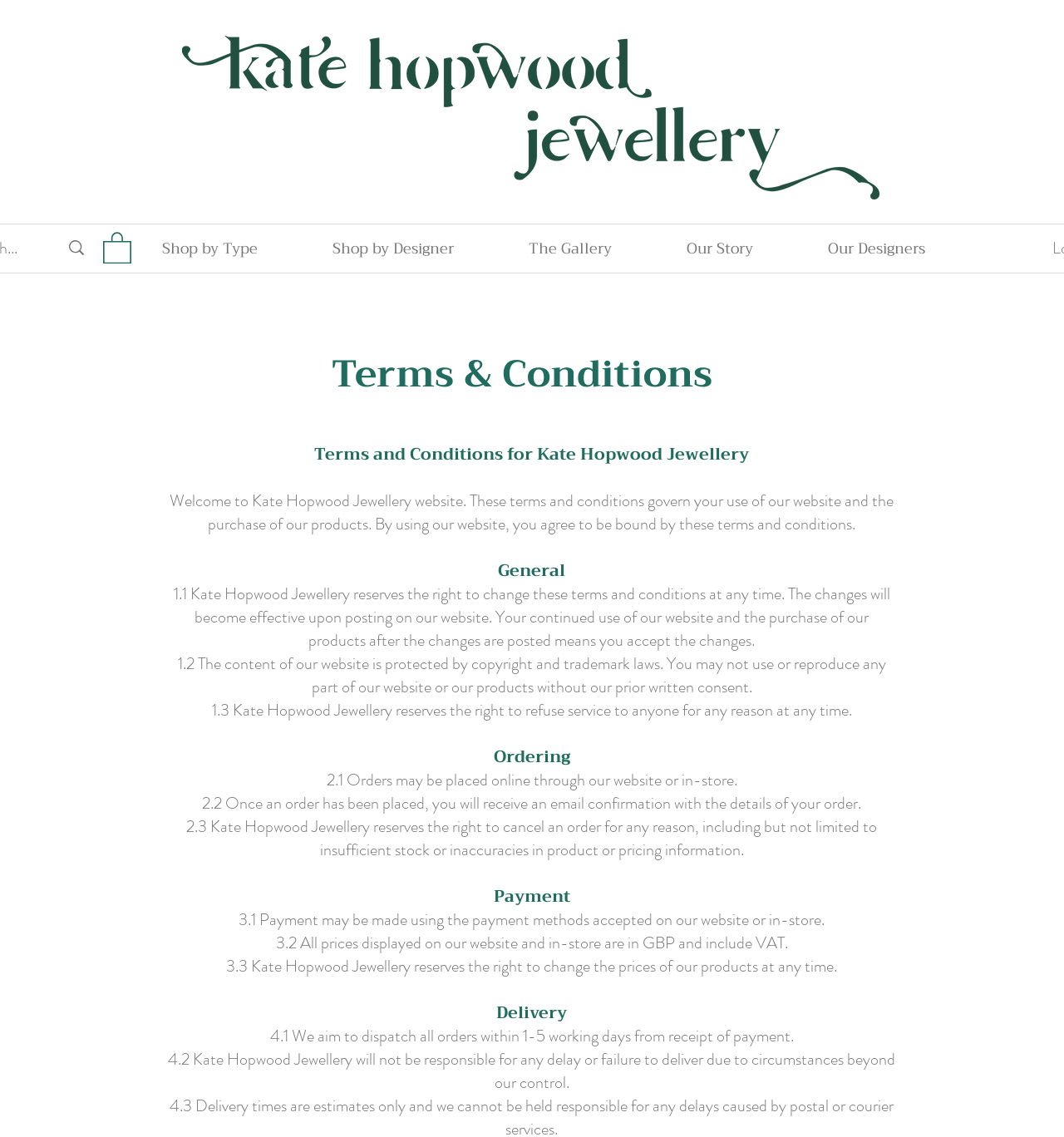Identify the bounding box of the UI element described as follows: "Shop by Type". Provide the coordinates as four float numbers in the range of 0 to 1 [left, top, right, bottom].

[0.117, 0.2, 0.277, 0.237]